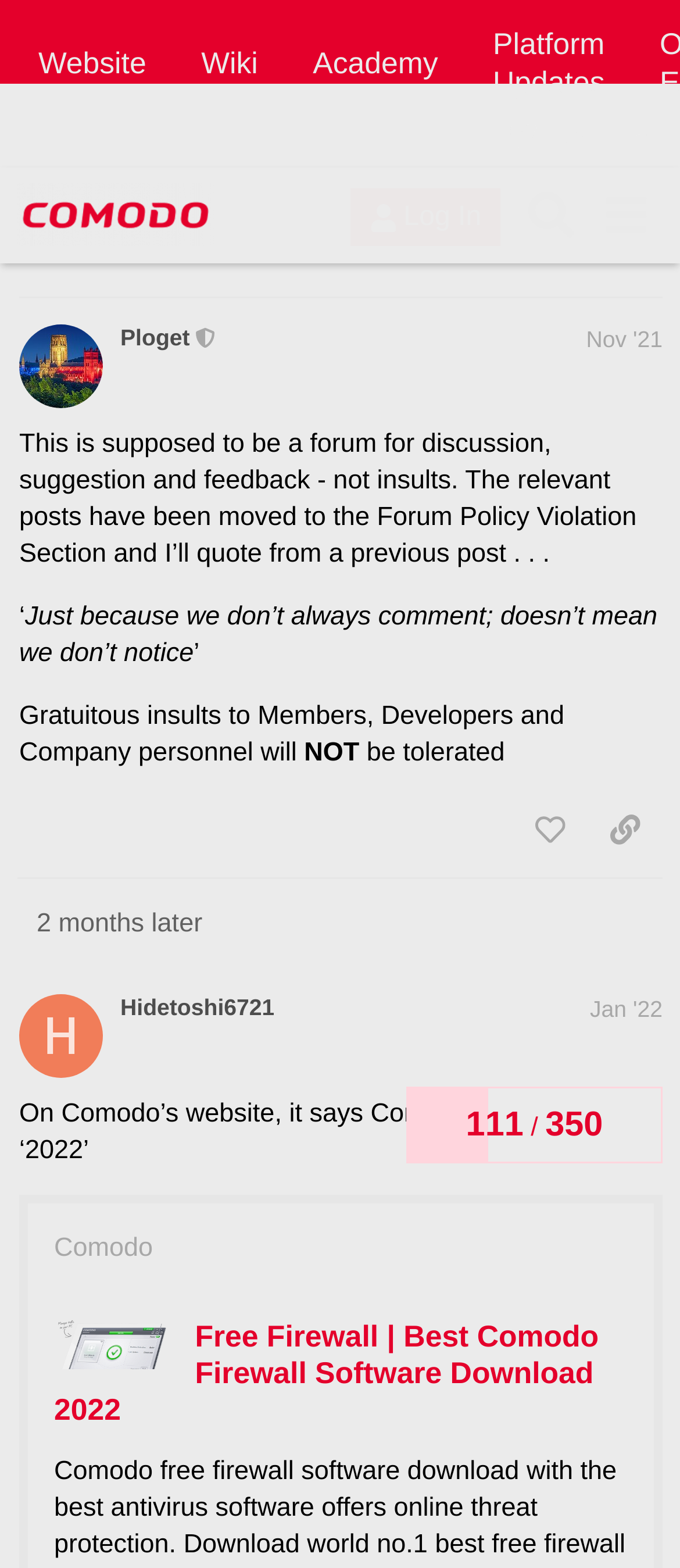Provide a one-word or brief phrase answer to the question:
What is the topic of this forum?

CIS development